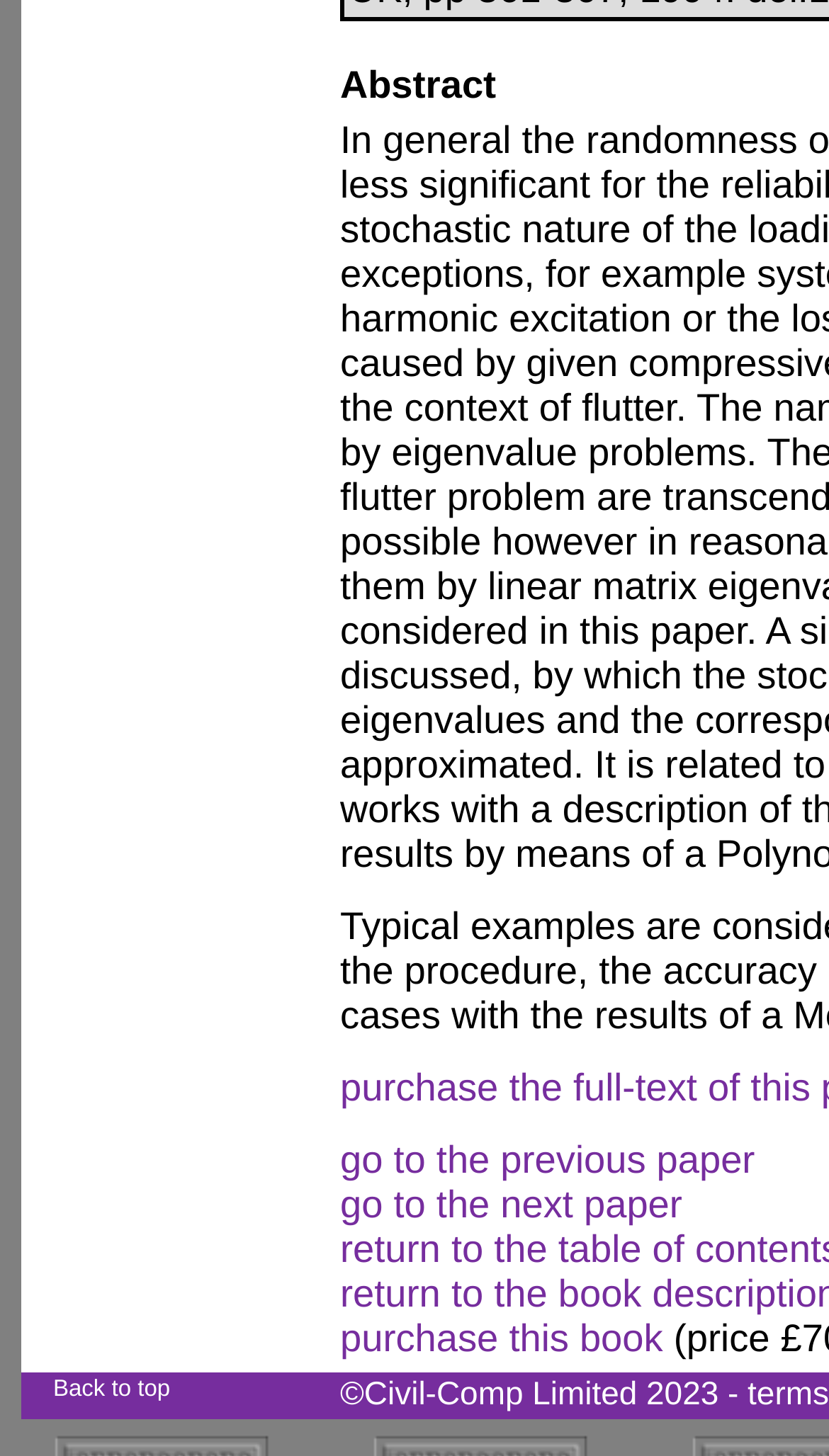Please find the bounding box coordinates (top-left x, top-left y, bottom-right x, bottom-right y) in the screenshot for the UI element described as follows: Read our 2022 Annual Report

None